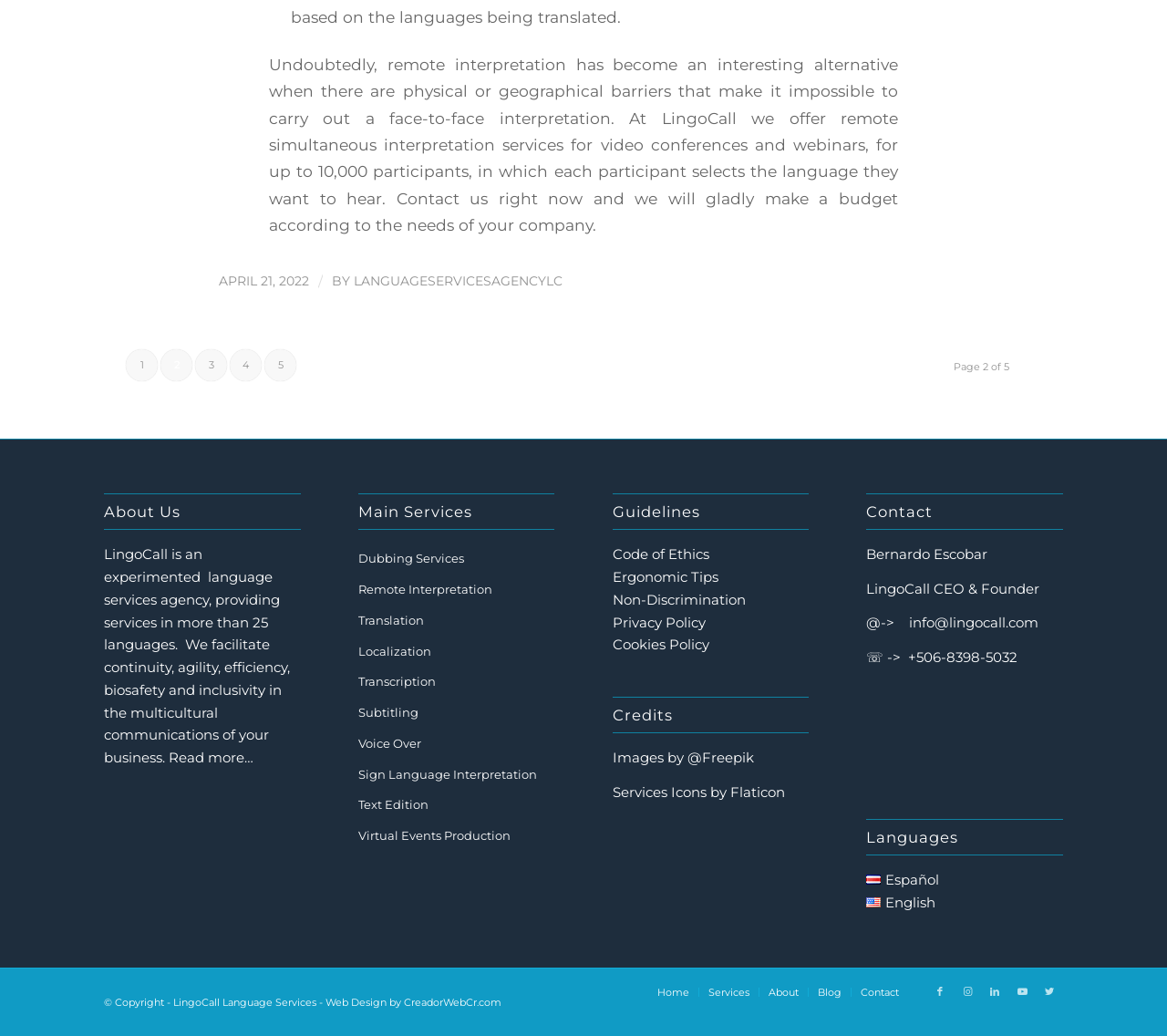Determine the bounding box coordinates for the area that needs to be clicked to fulfill this task: "Learn about Dubbing Services". The coordinates must be given as four float numbers between 0 and 1, i.e., [left, top, right, bottom].

[0.307, 0.525, 0.475, 0.555]